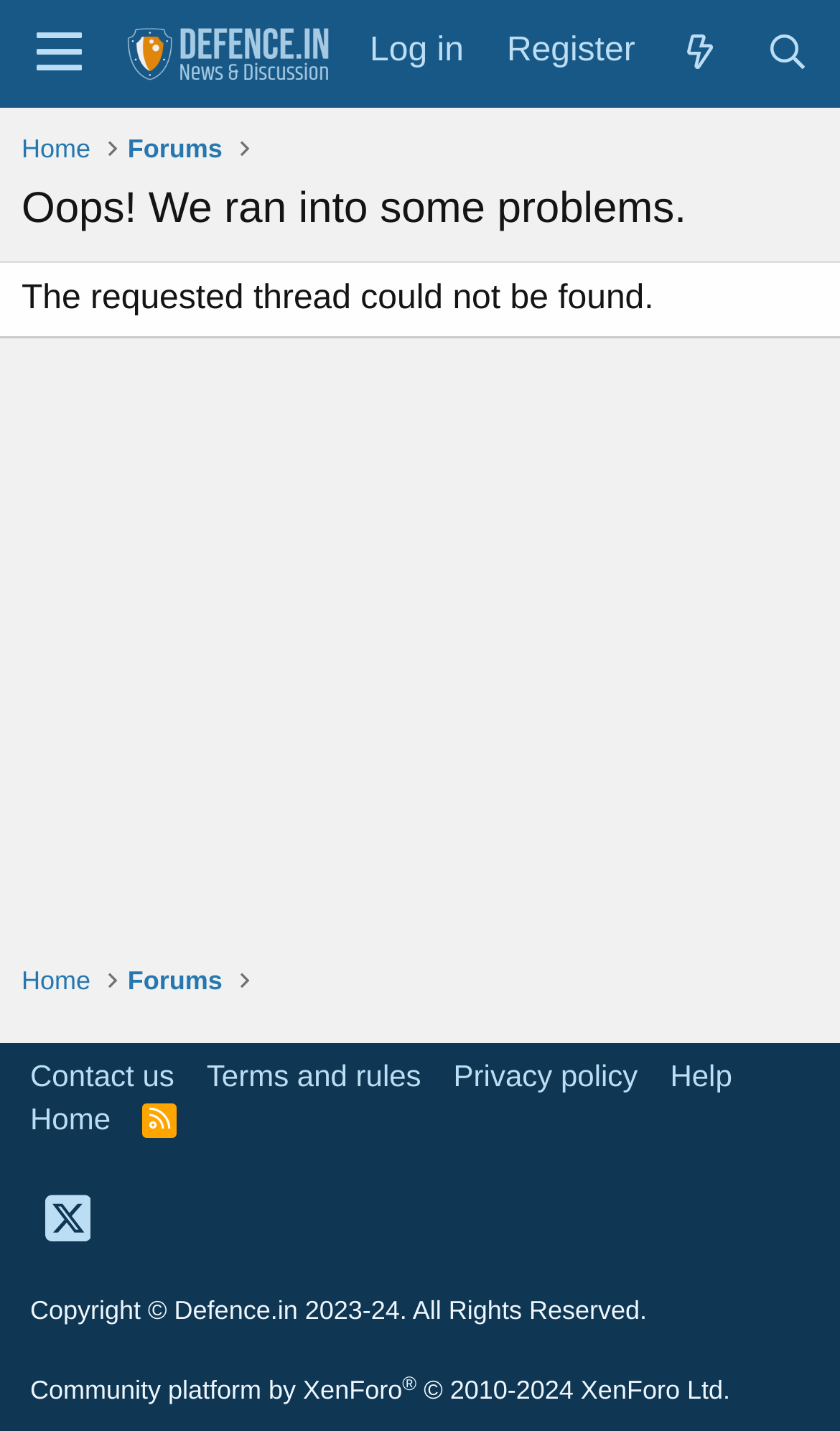What is the copyright information displayed at the bottom of the webpage?
Answer the question using a single word or phrase, according to the image.

Copyright © Defence.in 2023-24